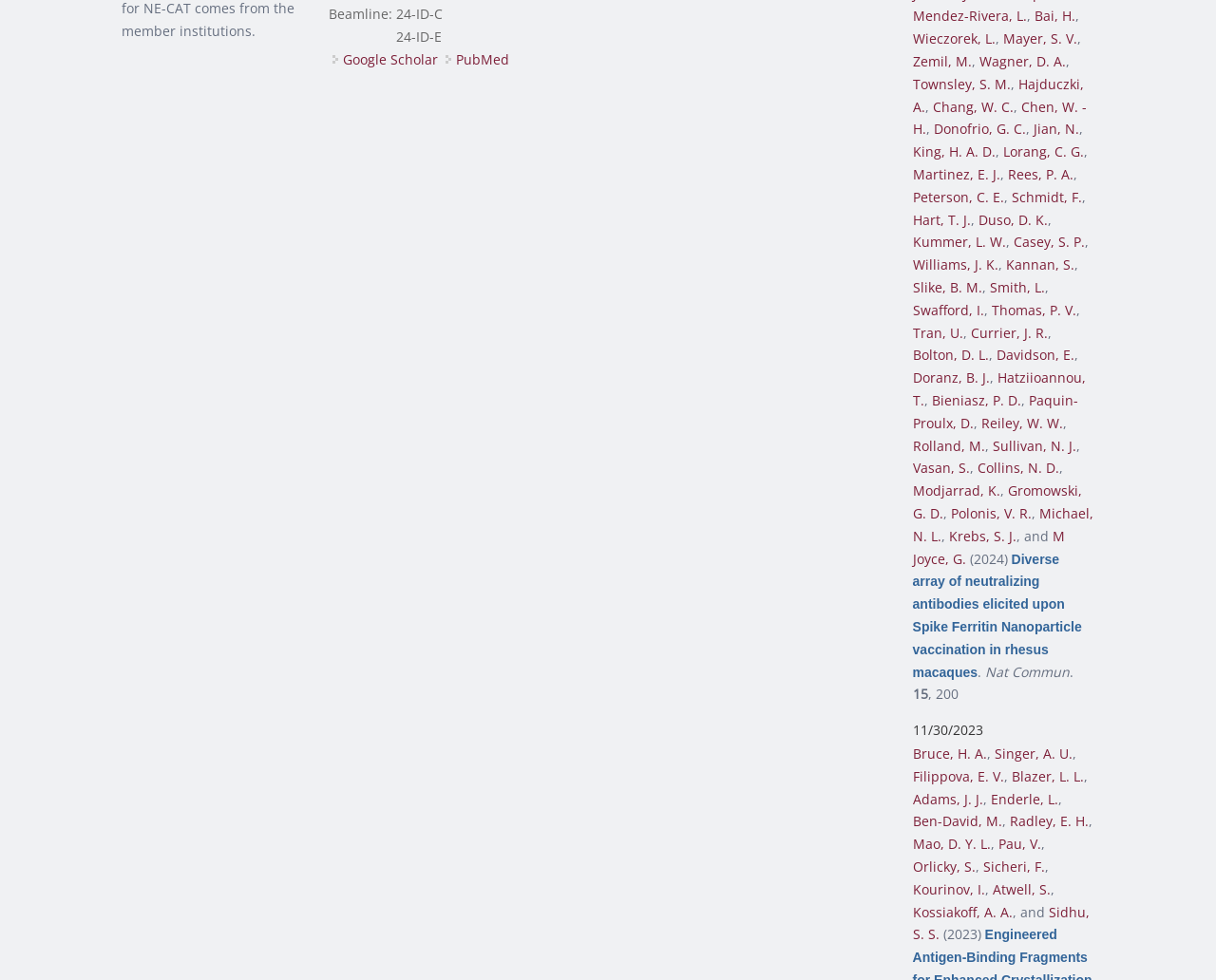Please specify the coordinates of the bounding box for the element that should be clicked to carry out this instruction: "Check the publication on Nat Commun". The coordinates must be four float numbers between 0 and 1, formatted as [left, top, right, bottom].

[0.81, 0.676, 0.88, 0.694]